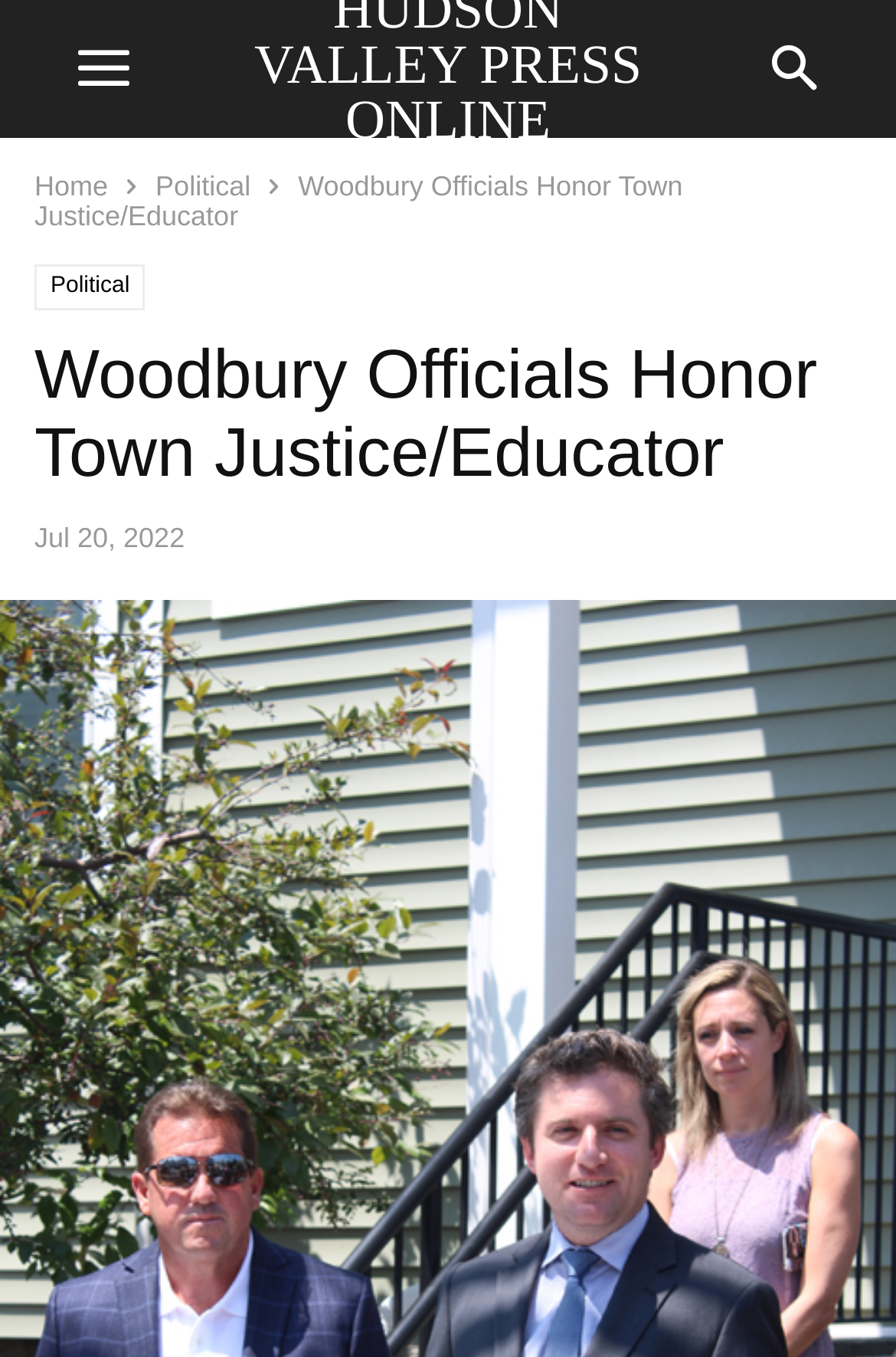Detail the various sections and features present on the webpage.

The webpage appears to be a news article page. At the top left, there is a link to the "Home" page, and next to it, there is a link to the "Political" section. The title of the article, "Woodbury Officials Honor Town Justice/Educator", is prominently displayed in a large font size, spanning almost the entire width of the page. 

Below the title, there is a smaller header that repeats the title, followed by a timestamp indicating the article was published on July 20, 2022. The timestamp is positioned near the top left of the page, slightly below the title.